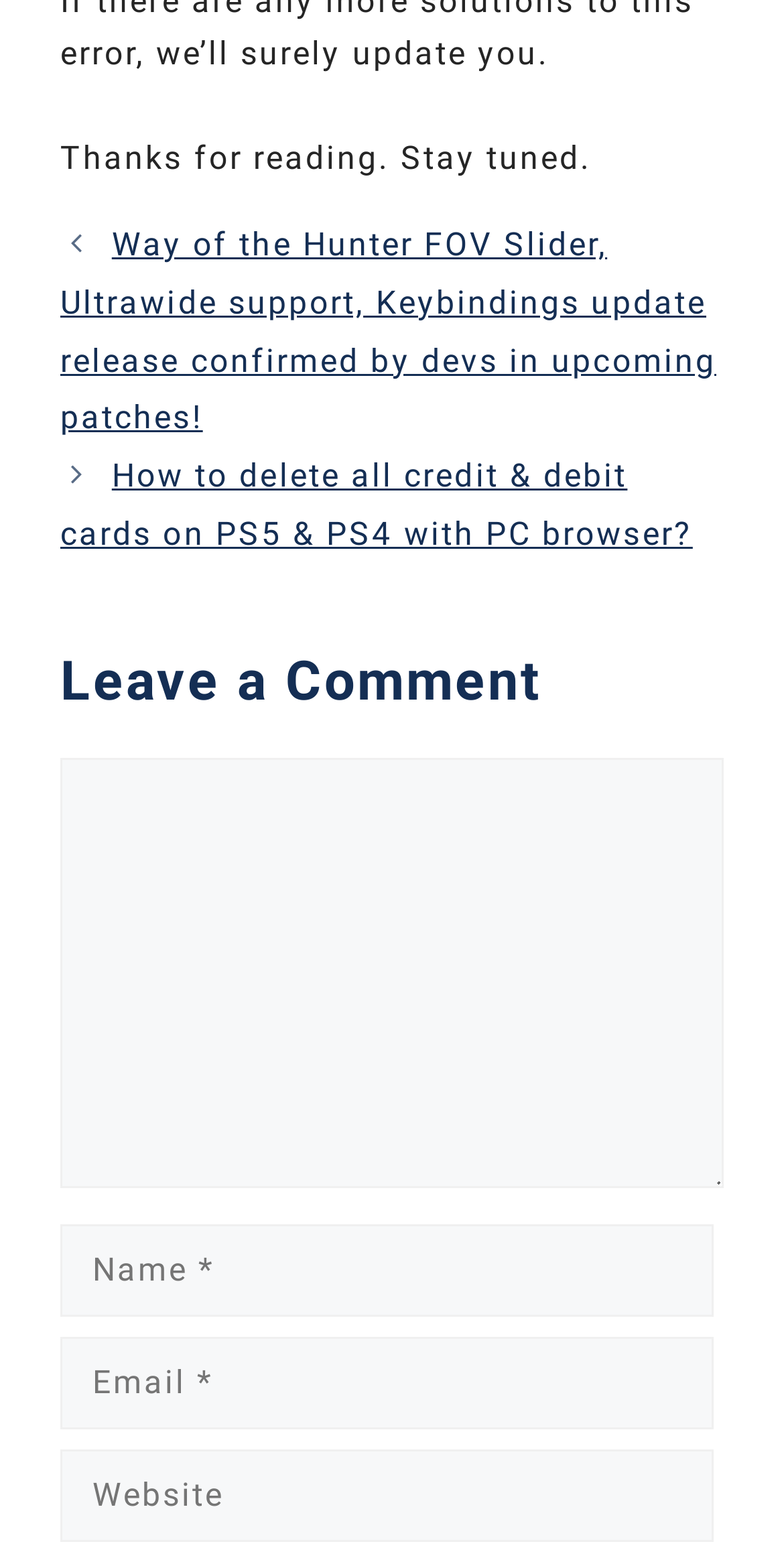Find the bounding box coordinates for the UI element whose description is: "parent_node: Comment name="comment"". The coordinates should be four float numbers between 0 and 1, in the format [left, top, right, bottom].

[0.077, 0.487, 0.923, 0.763]